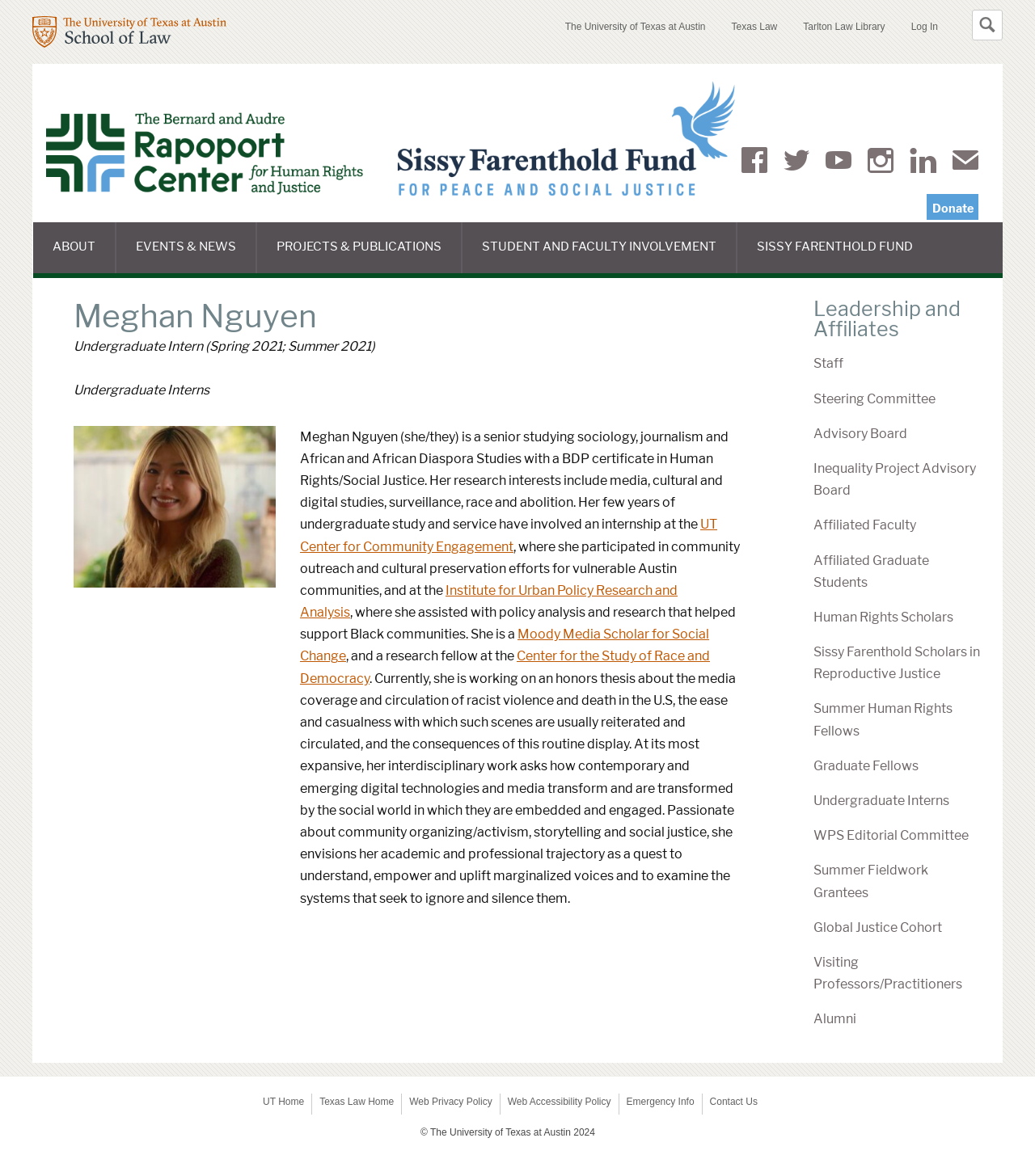Can you look at the image and give a comprehensive answer to the question:
What is the name of the university?

I found the link 'The University of Texas at Austin' at the top of the webpage, which suggests that it is the name of the university.